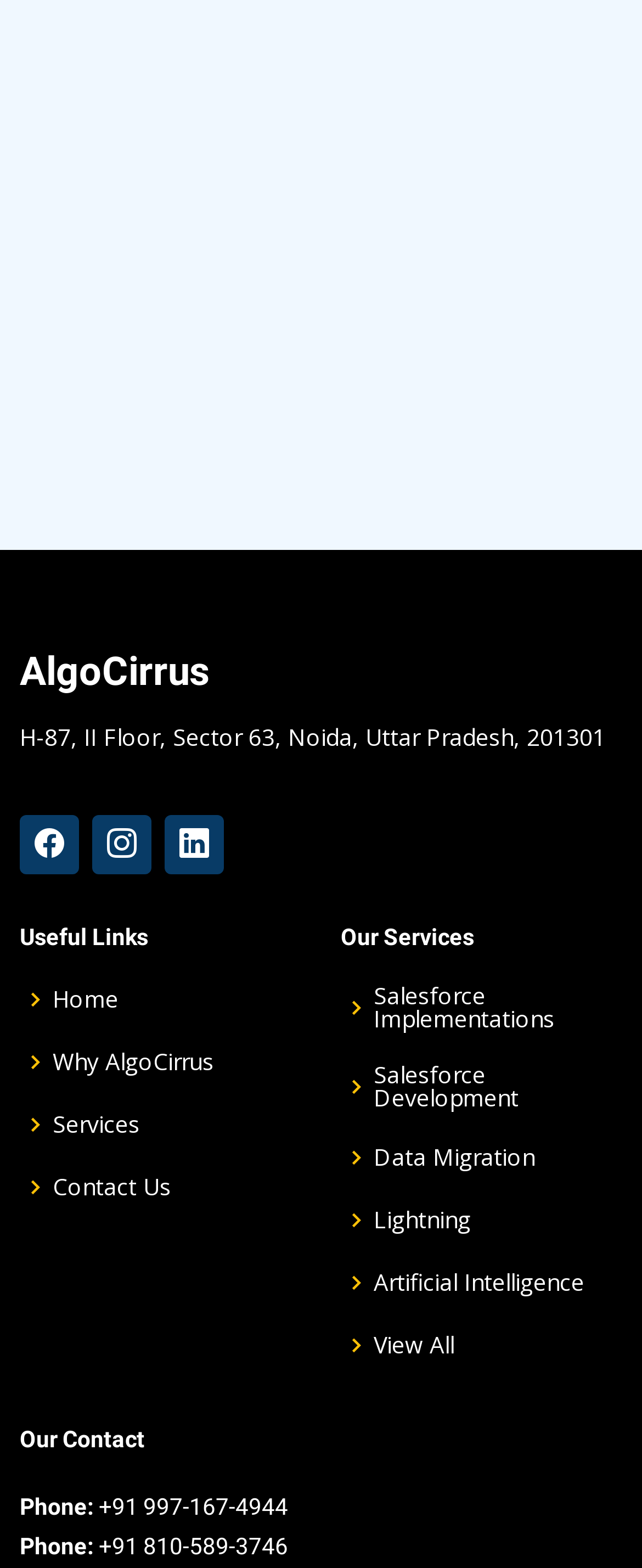What is the phone number of the company?
Can you provide an in-depth and detailed response to the question?

The phone number of the company is mentioned under the 'Our Contact' heading, which is '+91 997-167-4944'.